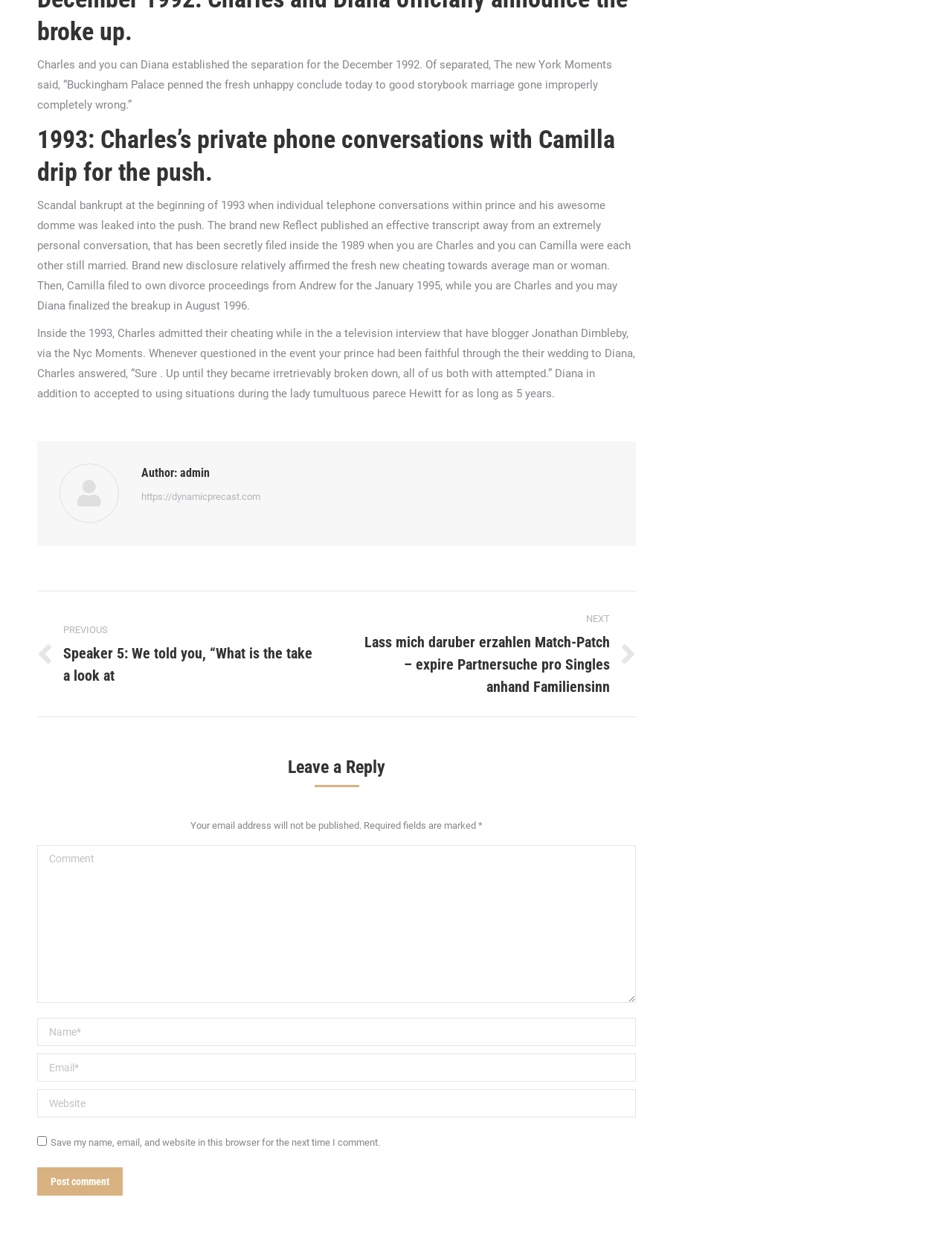Find the bounding box coordinates for the area that must be clicked to perform this action: "Click the 'Post comment' button".

[0.039, 0.943, 0.129, 0.966]